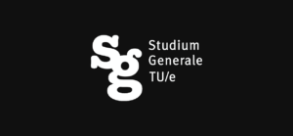Describe every important feature and element in the image comprehensively.

The image features the logo of "Studium Generale TU/e," prominently displayed in a modern and stylish design. The logo is set against a solid black background, which accentuates the white and beautifully stylized lettering. The initials "Sg" are artistically represented, with a playful and interconnected design that reflects creativity and innovation, while the full name "Studium Generale TU/e" is clearly legible beside it. This logo represents a department at the Eindhoven University of Technology, emphasizing its commitment to providing broad educational opportunities and fostering interdisciplinary engagement among students and faculty.